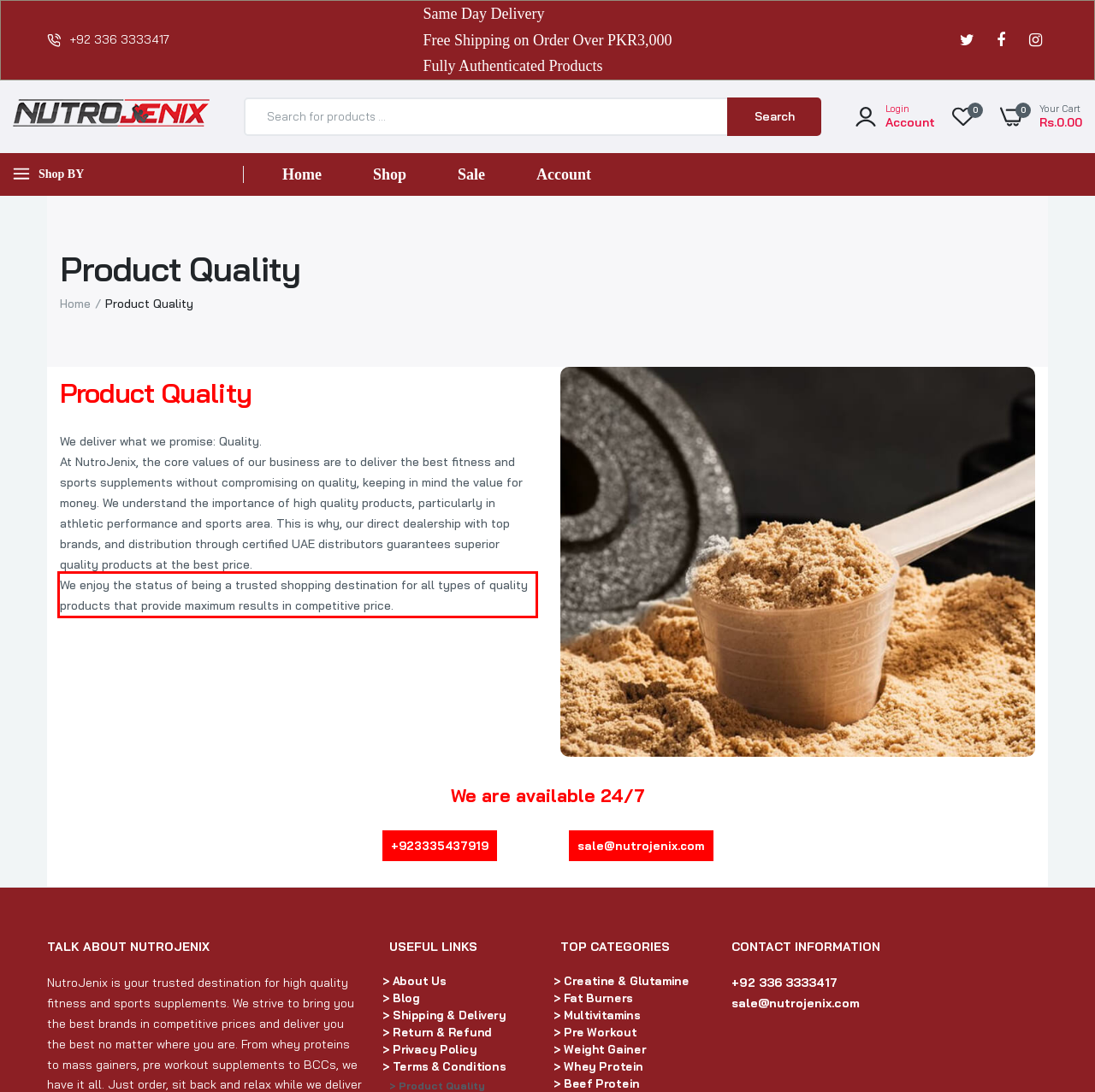There is a UI element on the webpage screenshot marked by a red bounding box. Extract and generate the text content from within this red box.

We enjoy the status of being a trusted shopping destination for all types of quality products that provide maximum results in competitive price.